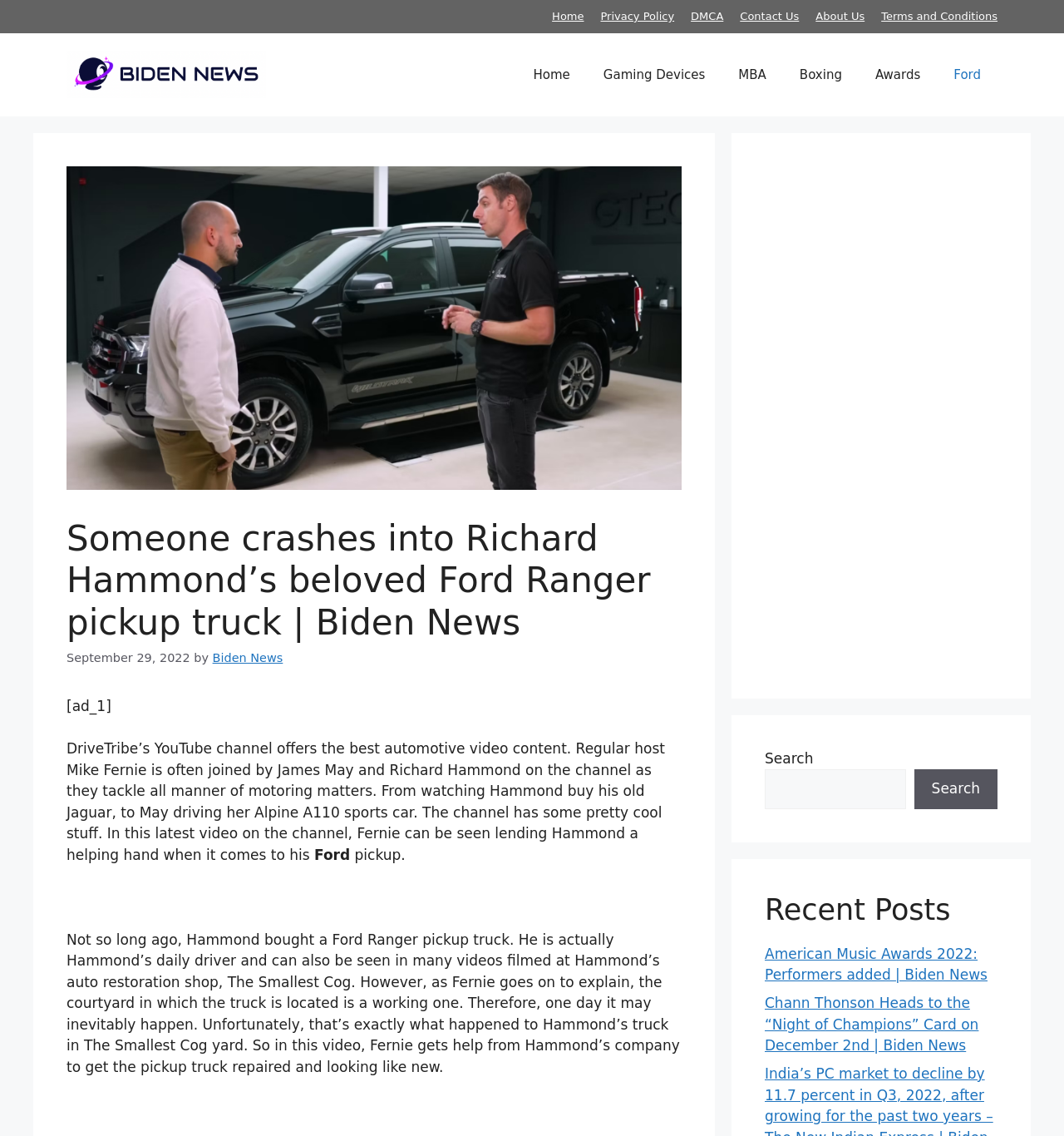Could you indicate the bounding box coordinates of the region to click in order to complete this instruction: "Read the 'Someone crashes into Richard Hammond’s beloved Ford Ranger pickup truck' article".

[0.062, 0.456, 0.641, 0.567]